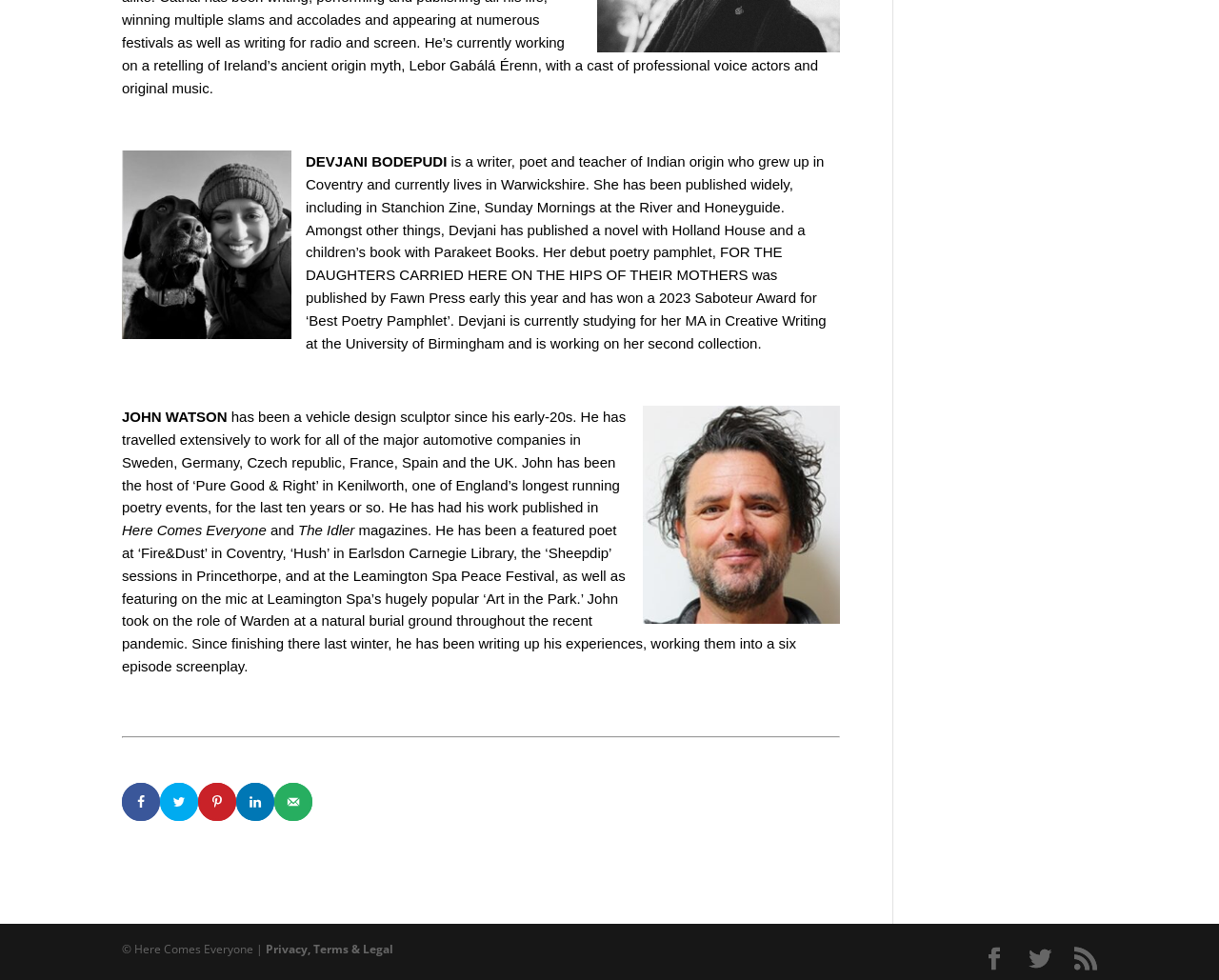Please identify the bounding box coordinates of the clickable area that will fulfill the following instruction: "Share on Twitter". The coordinates should be in the format of four float numbers between 0 and 1, i.e., [left, top, right, bottom].

[0.131, 0.799, 0.162, 0.838]